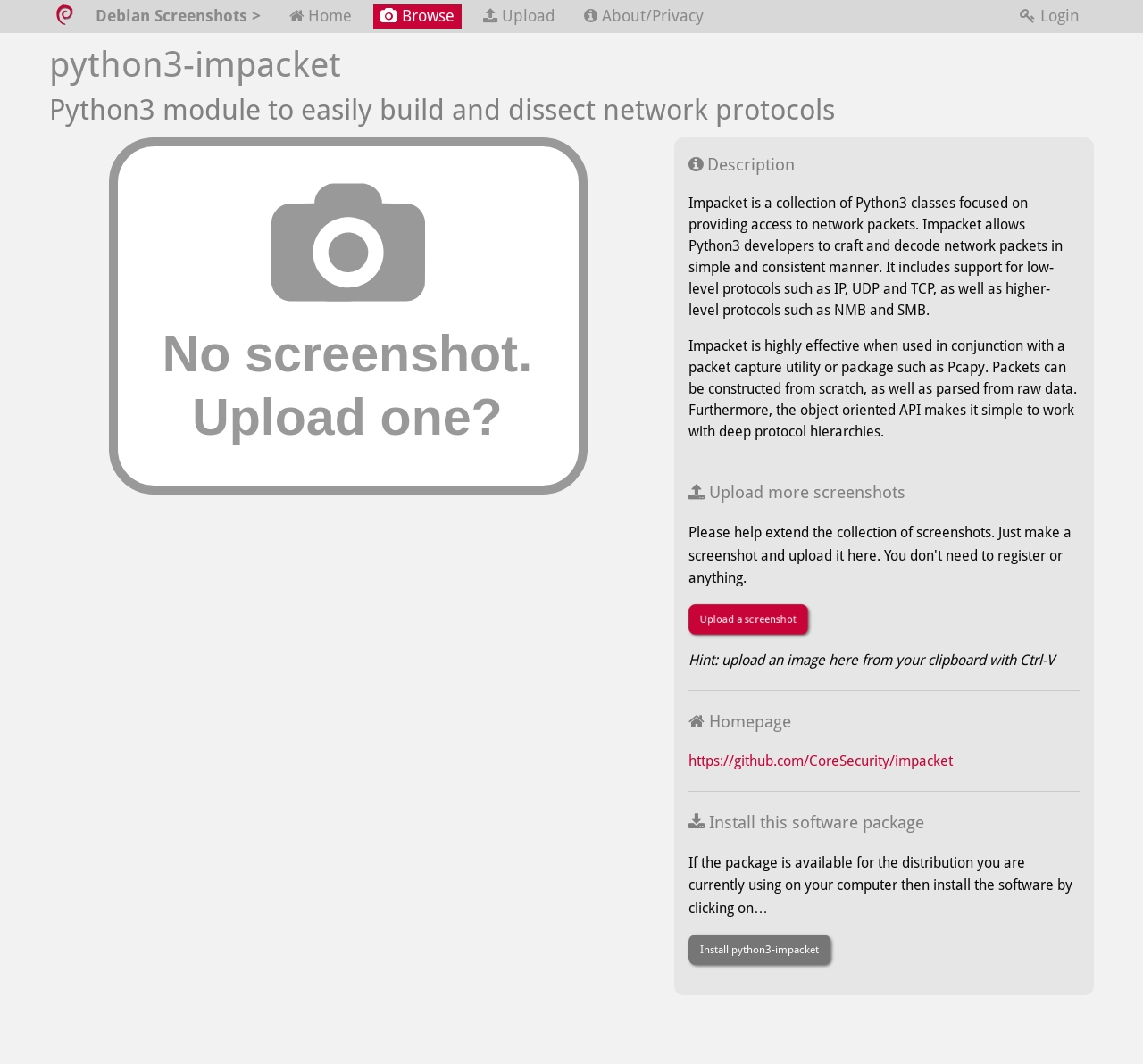Can you find the bounding box coordinates of the area I should click to execute the following instruction: "Click on the Debian logo"?

[0.049, 0.004, 0.065, 0.024]